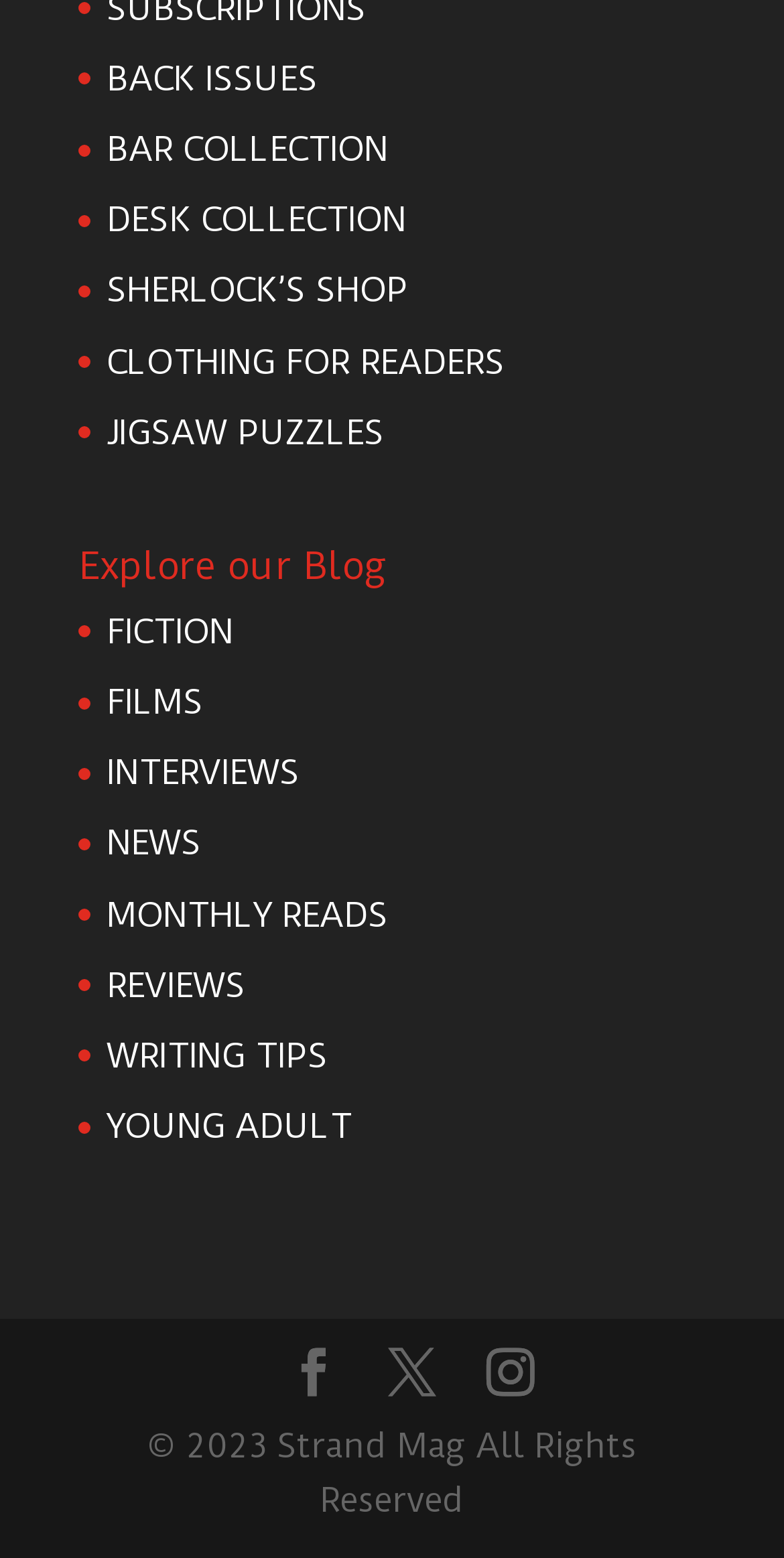What type of products are in the 'BAR COLLECTION'?
From the screenshot, supply a one-word or short-phrase answer.

Furniture